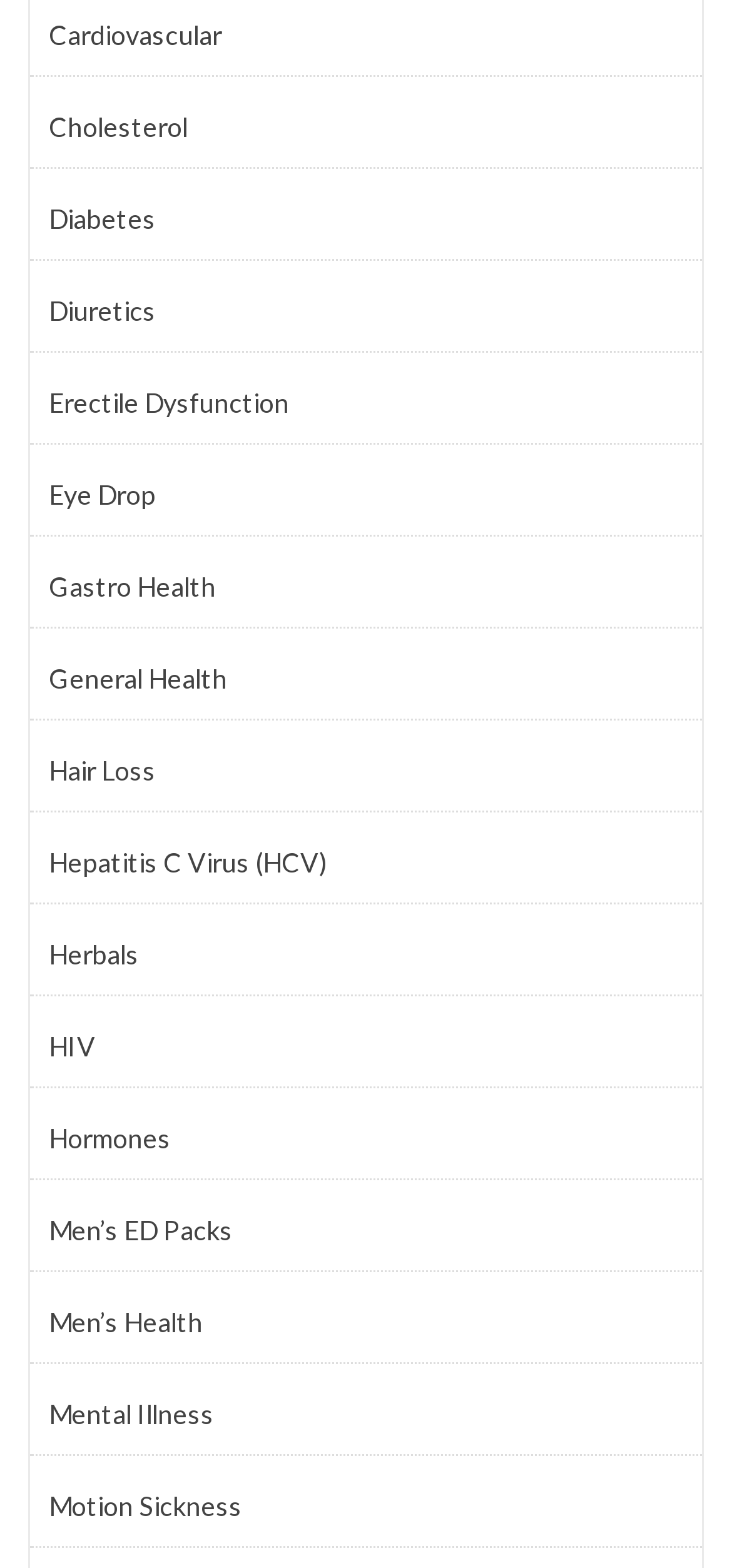Using the information in the image, give a detailed answer to the following question: What is the category of health issues listed on the webpage?

The webpage lists various health issues, including Cardiovascular, Cholesterol, Diabetes, and many others, which can be inferred from the links provided on the webpage.